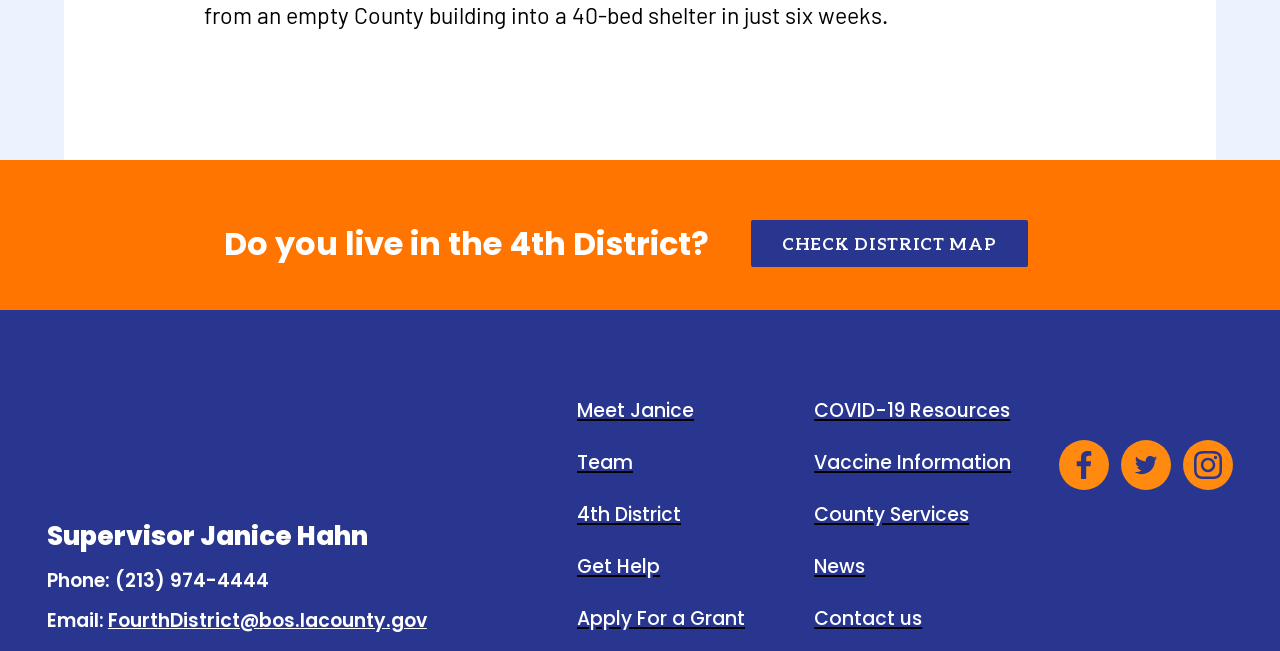Please specify the bounding box coordinates of the clickable region necessary for completing the following instruction: "Get COVID-19 resources". The coordinates must consist of four float numbers between 0 and 1, i.e., [left, top, right, bottom].

[0.636, 0.61, 0.789, 0.652]